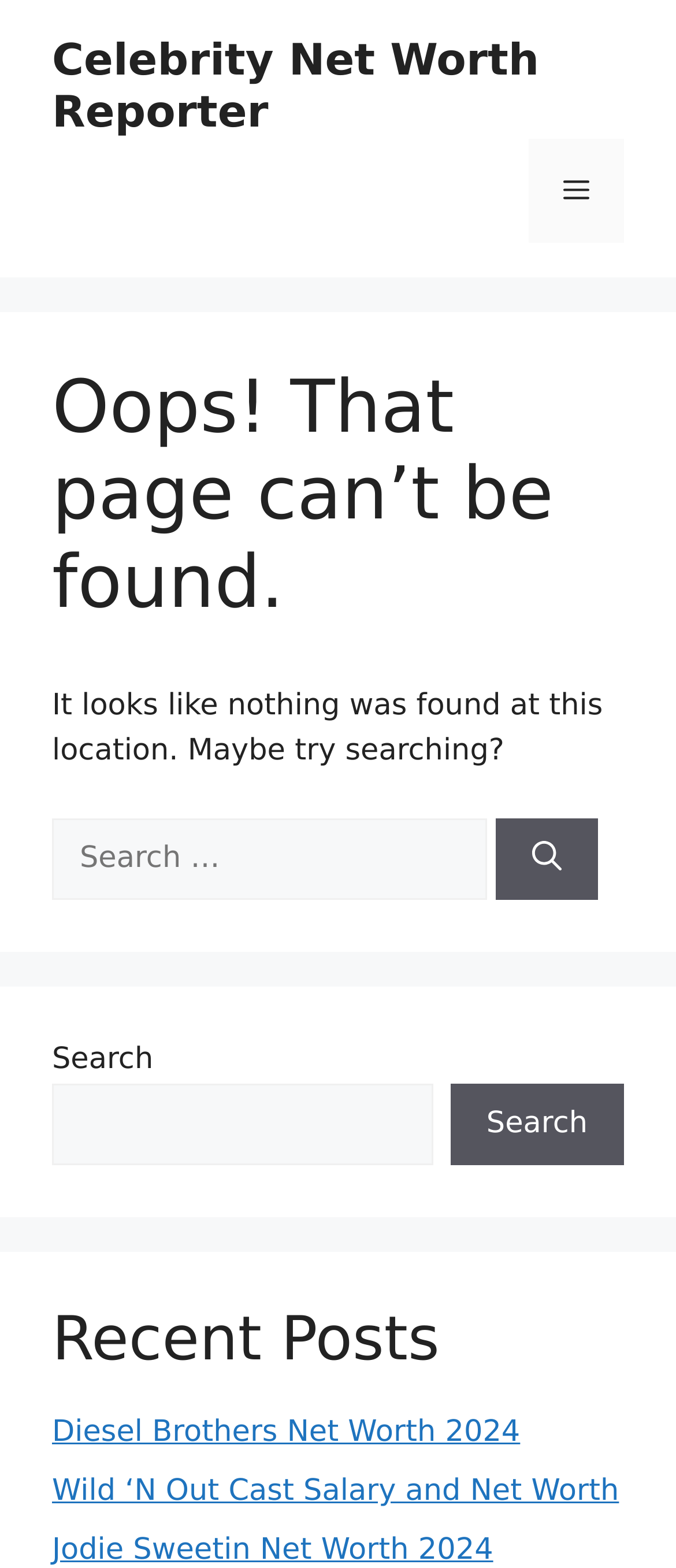What is the purpose of the 'Search' button?
Look at the webpage screenshot and answer the question with a detailed explanation.

The 'Search' button is located next to the search box and has a label 'Search'. This suggests that the button is intended for users to submit their search queries and retrieve relevant results.